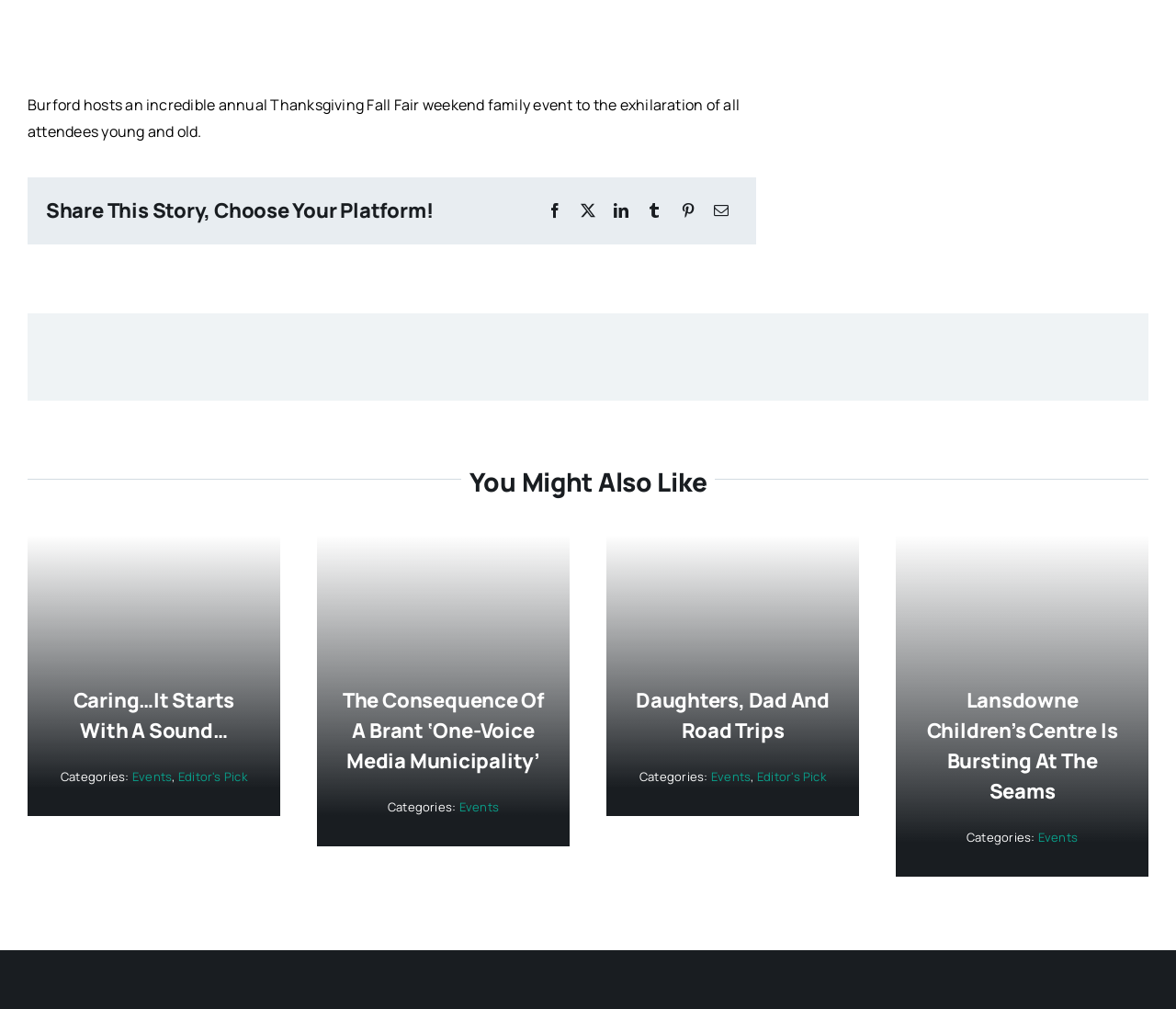Could you locate the bounding box coordinates for the section that should be clicked to accomplish this task: "Check out the Editor's Pick article".

[0.644, 0.761, 0.702, 0.778]